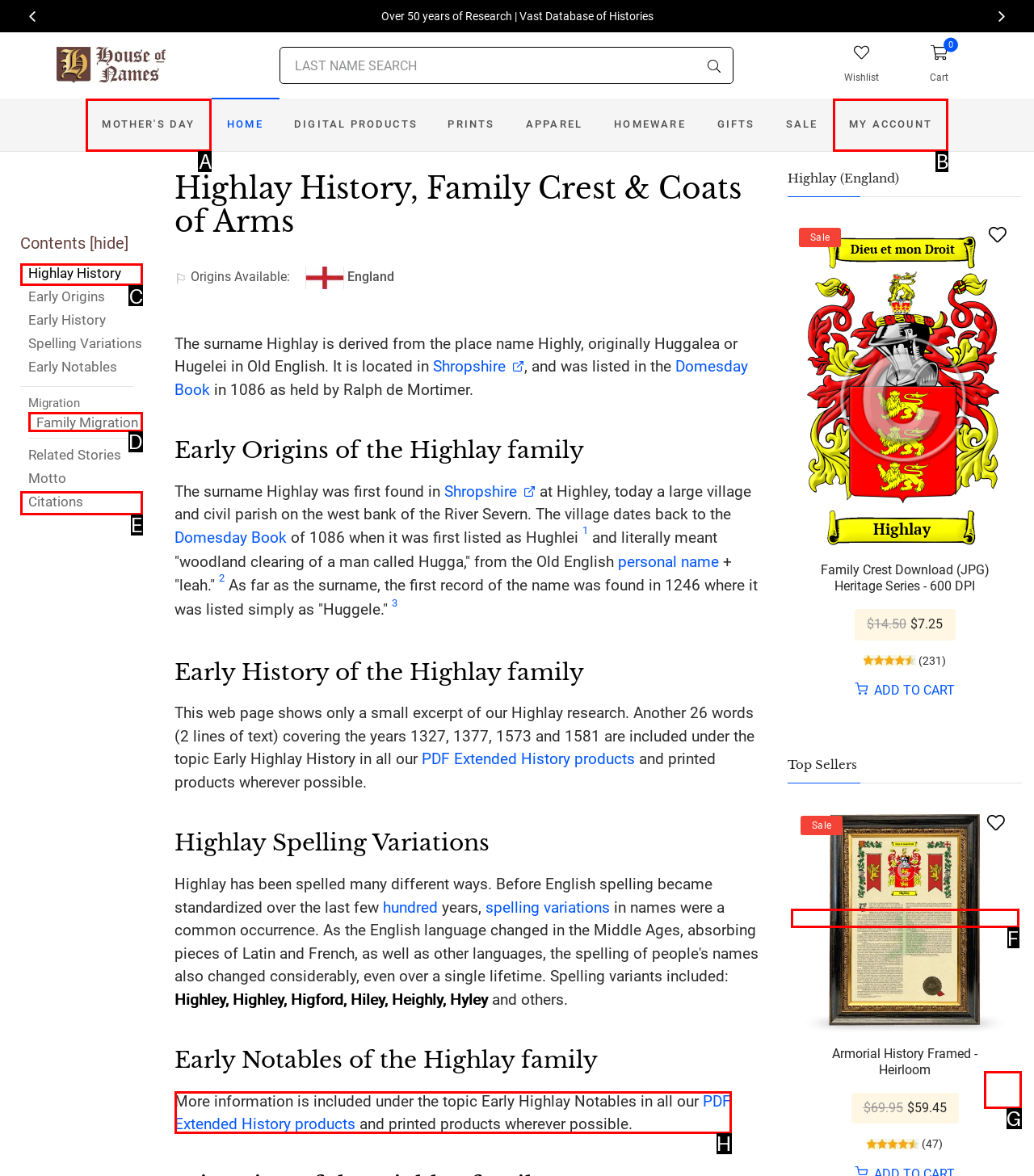Determine the letter of the element you should click to carry out the task: Click on the Highlay History link
Answer with the letter from the given choices.

C